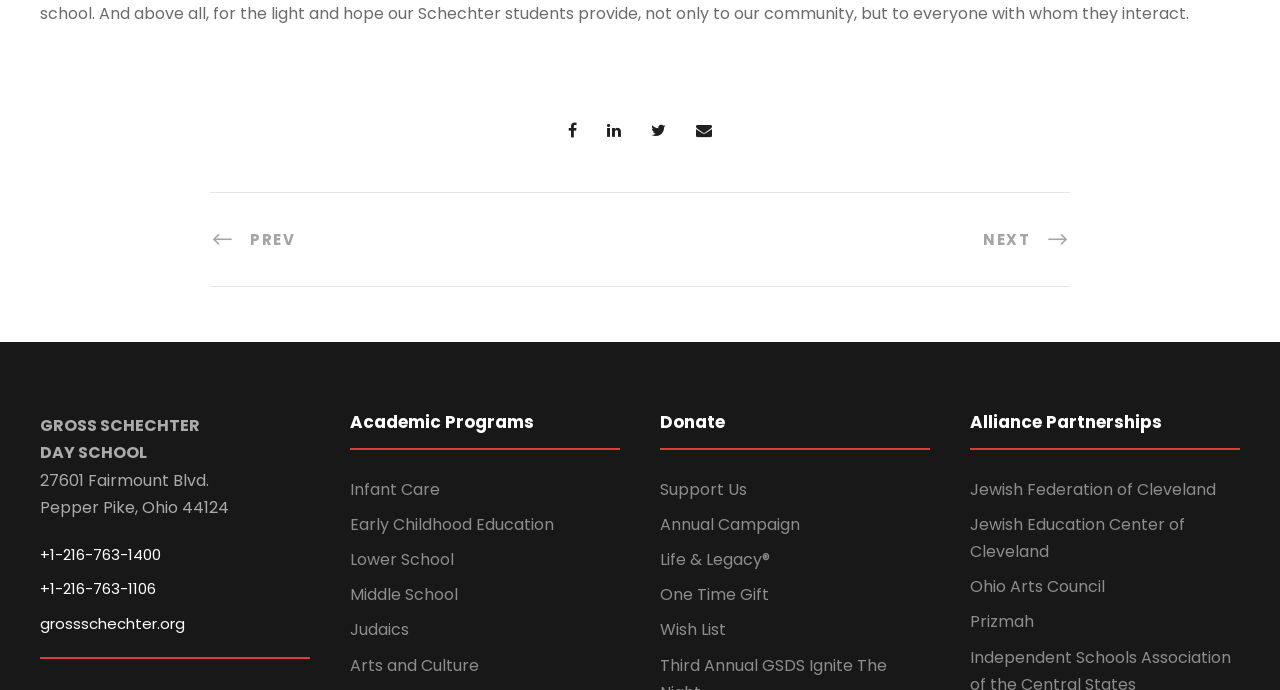Specify the bounding box coordinates (top-left x, top-left y, bottom-right x, bottom-right y) of the UI element in the screenshot that matches this description: Wish List

[0.516, 0.896, 0.567, 0.929]